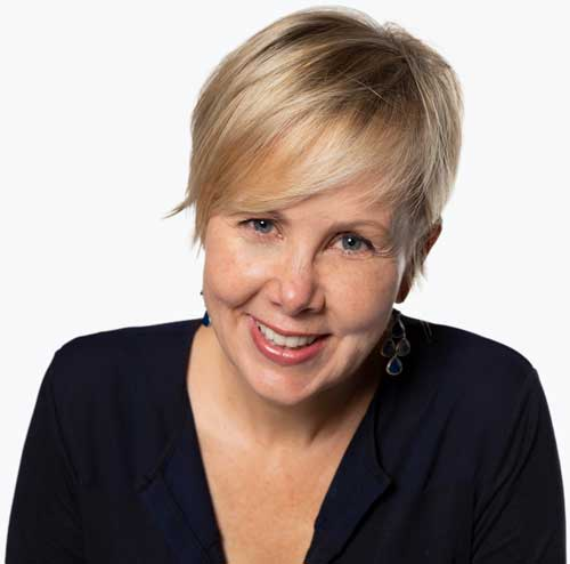Offer a detailed explanation of the image and its components.

The image features a woman with short, light blonde hair and a warm smile, conveying a friendly and approachable demeanor. She is wearing a dark-colored top and appears to be in a well-lit environment with a plain white background, which enhances her cheerful expression. This image likely reflects her professional persona, indicating confidence and relatability in a context that may involve communication, consultation, or representation in creative fields. It complements themes of collaboration and outreach, as suggested by associated content discussing her work on major fundraising campaigns for museums and efforts to craft impactful promotional materials.